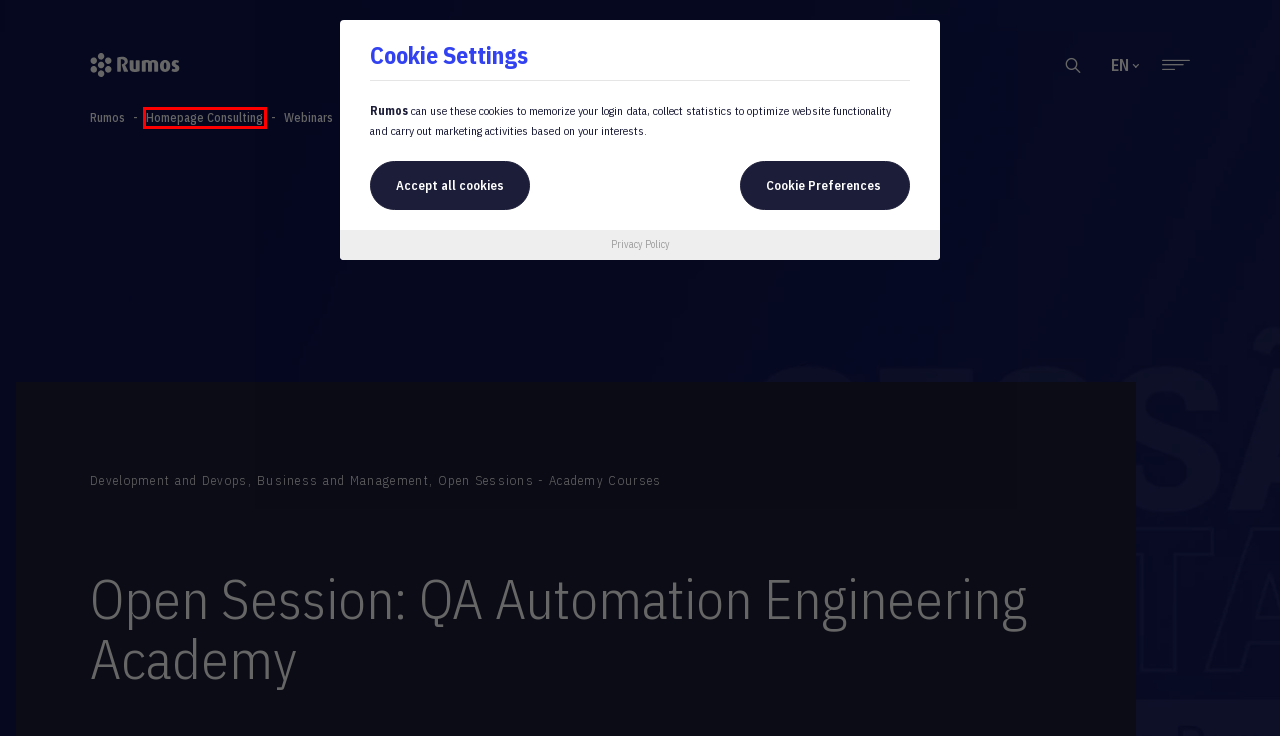You see a screenshot of a webpage with a red bounding box surrounding an element. Pick the webpage description that most accurately represents the new webpage after interacting with the element in the red bounding box. The options are:
A. LOBAbx - Business to Experience
B. Rumos Webinar: Exploring Cisco DNA Center
C. Privacy Policy of the Rumos Group
D. Partners
E. About Us | Rumos Consulting
F. IT Whitepapers by Rumos: Insights and Practical Solutions
G. Rumos - Webinars in IT: Learning and Professional Updates
H. Homepage Consulting

H